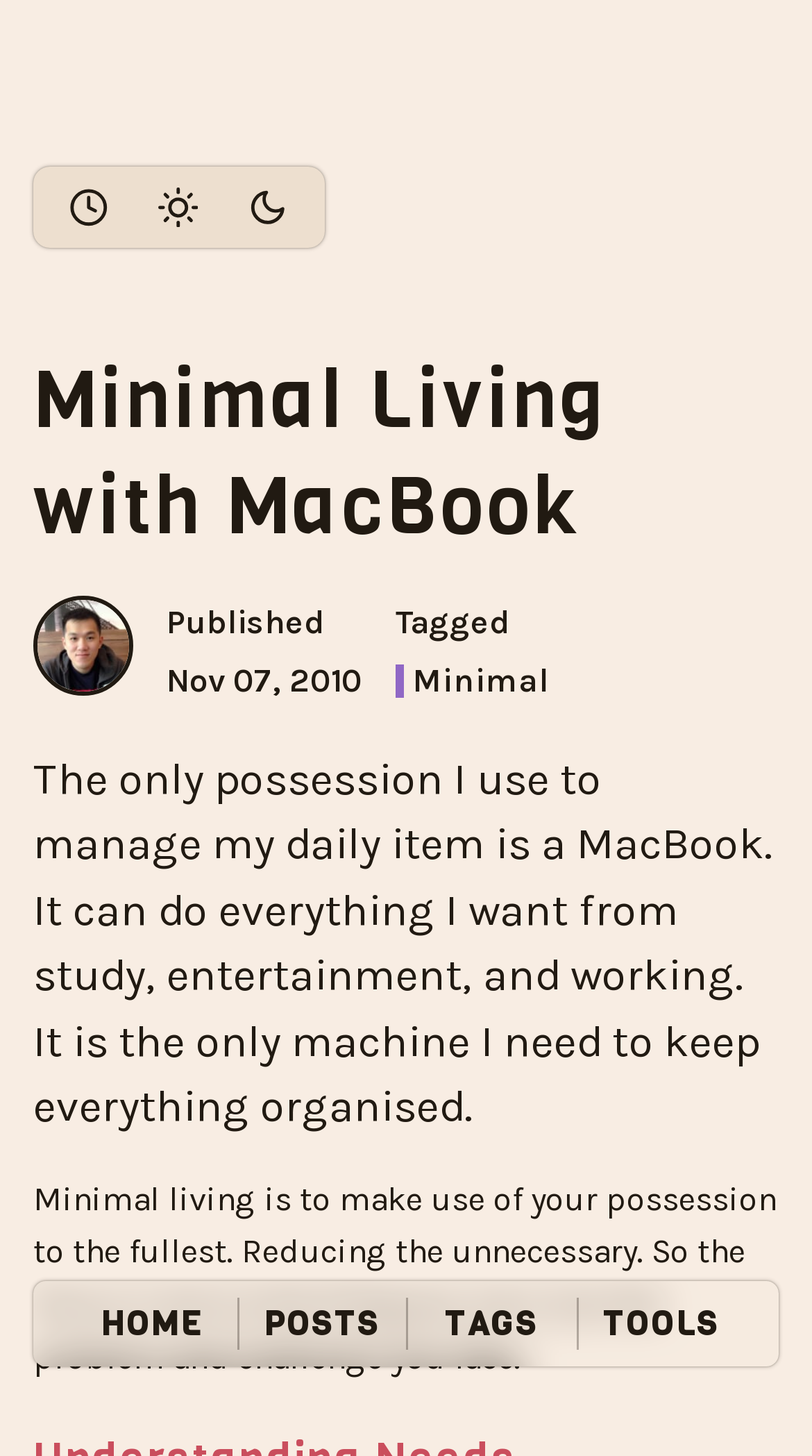Find the bounding box coordinates of the element's region that should be clicked in order to follow the given instruction: "read the post tagged with 'Minimal'". The coordinates should consist of four float numbers between 0 and 1, i.e., [left, top, right, bottom].

[0.487, 0.456, 0.678, 0.479]